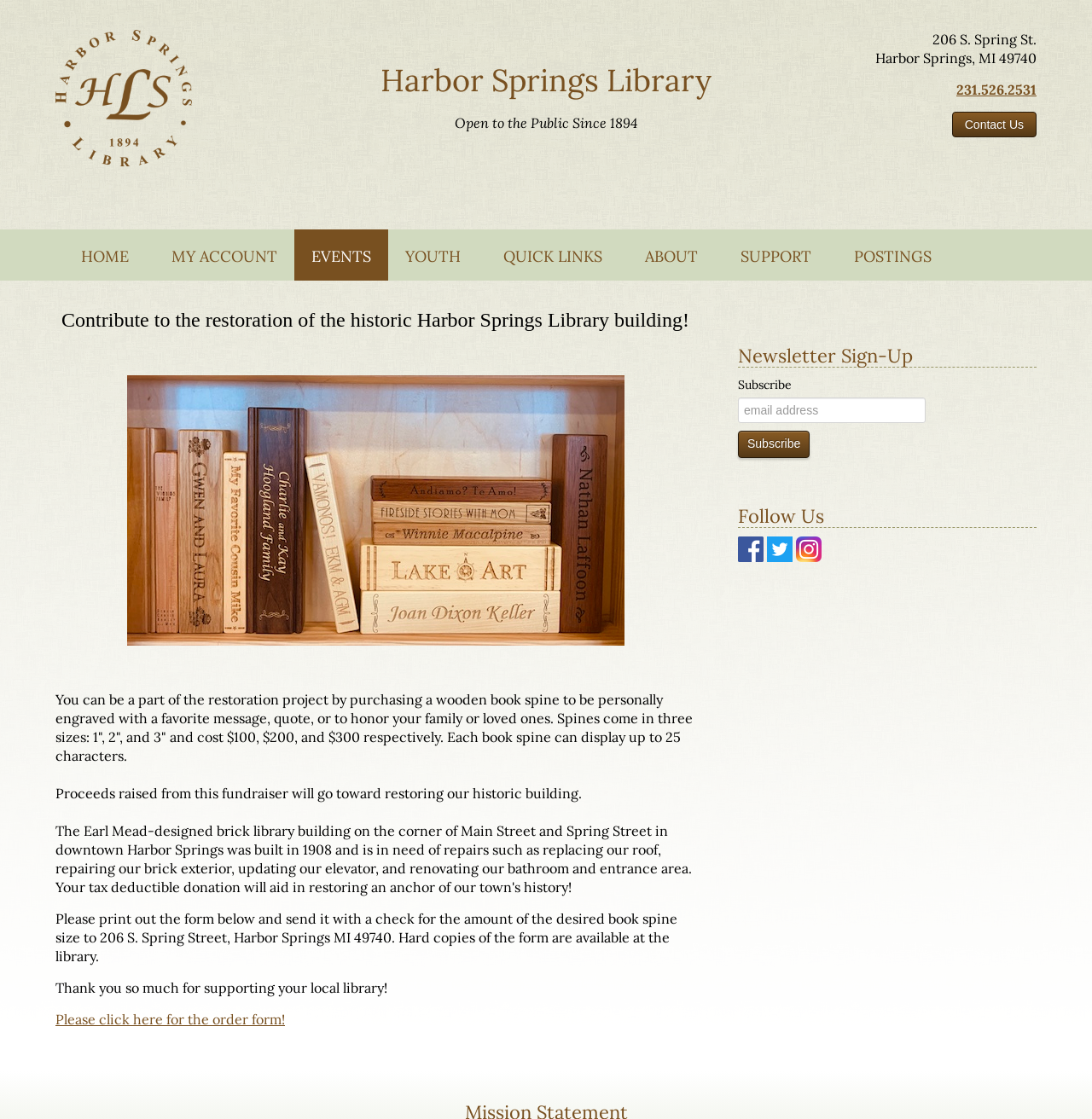Give a one-word or short-phrase answer to the following question: 
How many characters can a book spine display?

25